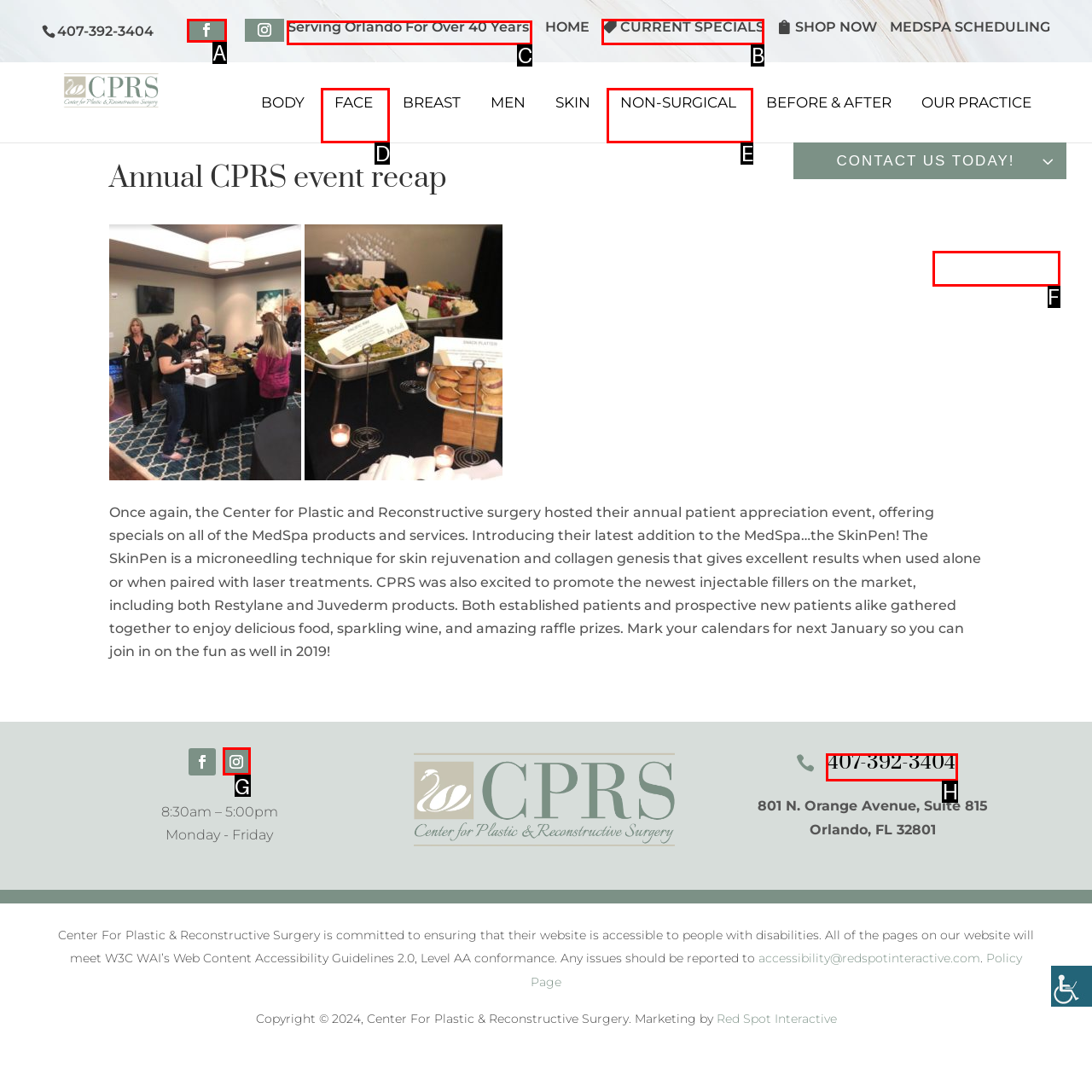Identify the HTML element to click to execute this task: Search for solutions Respond with the letter corresponding to the proper option.

None